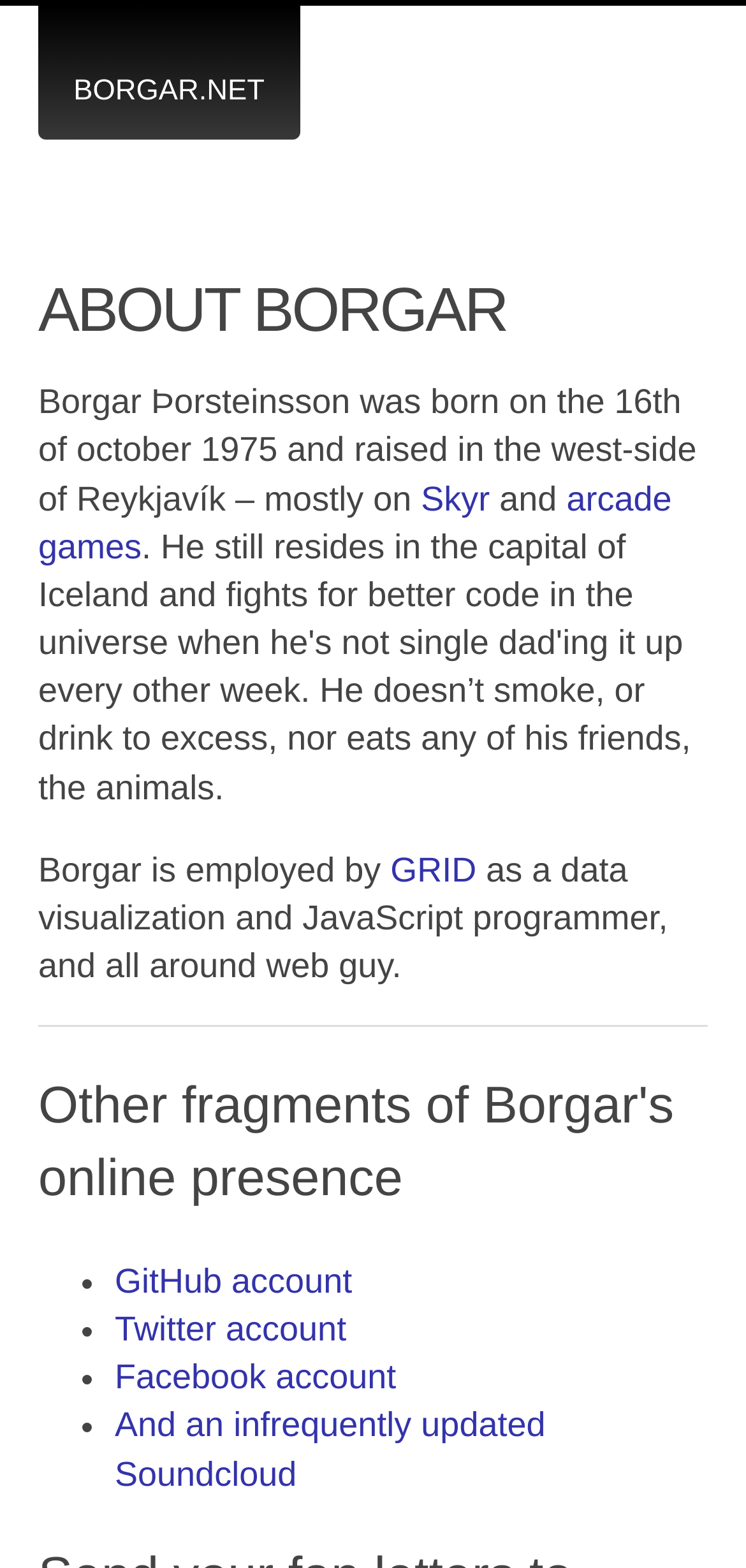Please find the bounding box coordinates of the clickable region needed to complete the following instruction: "listen to Borgar's Soundcloud". The bounding box coordinates must consist of four float numbers between 0 and 1, i.e., [left, top, right, bottom].

[0.154, 0.897, 0.731, 0.952]